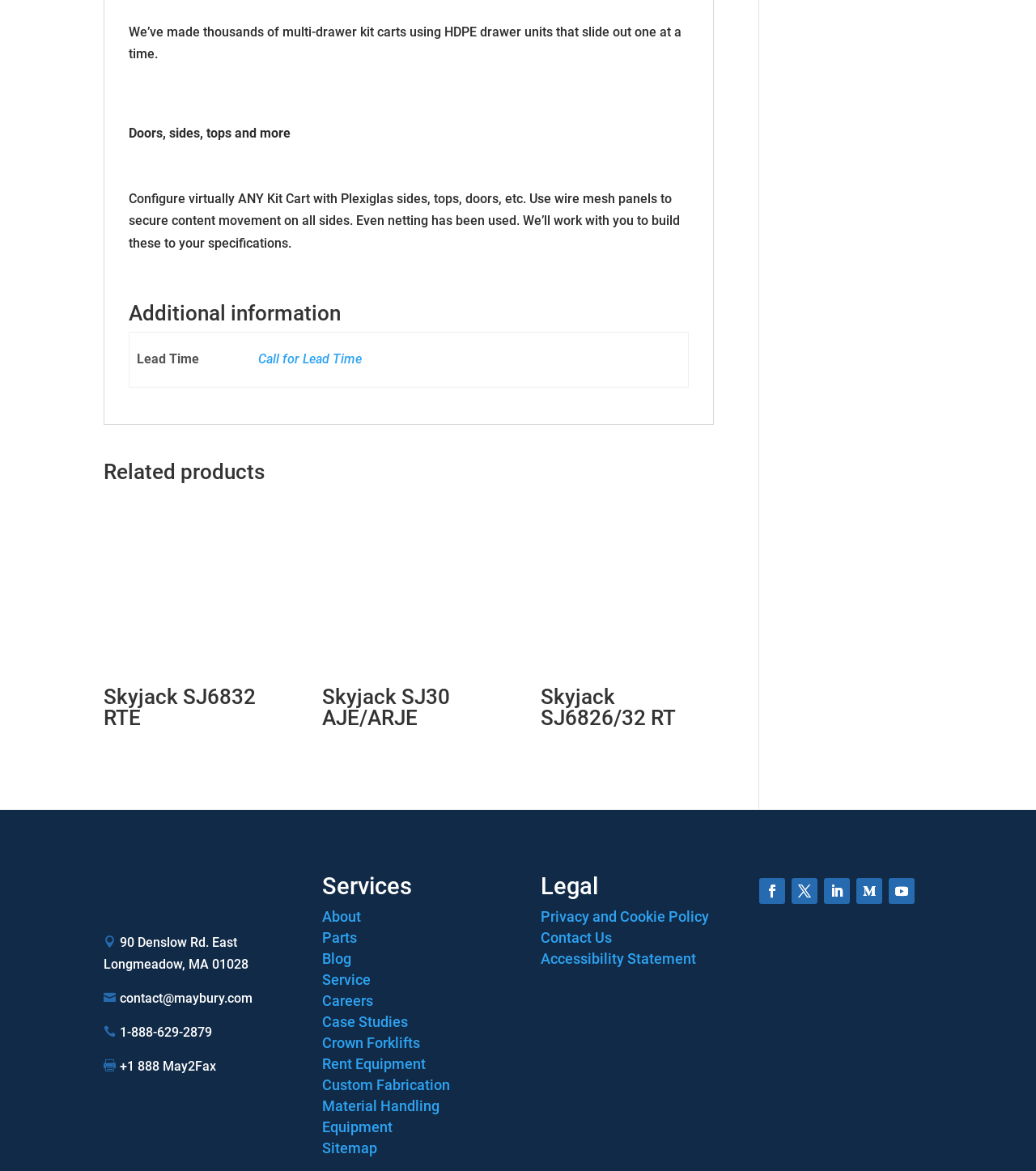Based on the provided description, "Follow", find the bounding box of the corresponding UI element in the screenshot.

[0.733, 0.75, 0.758, 0.772]